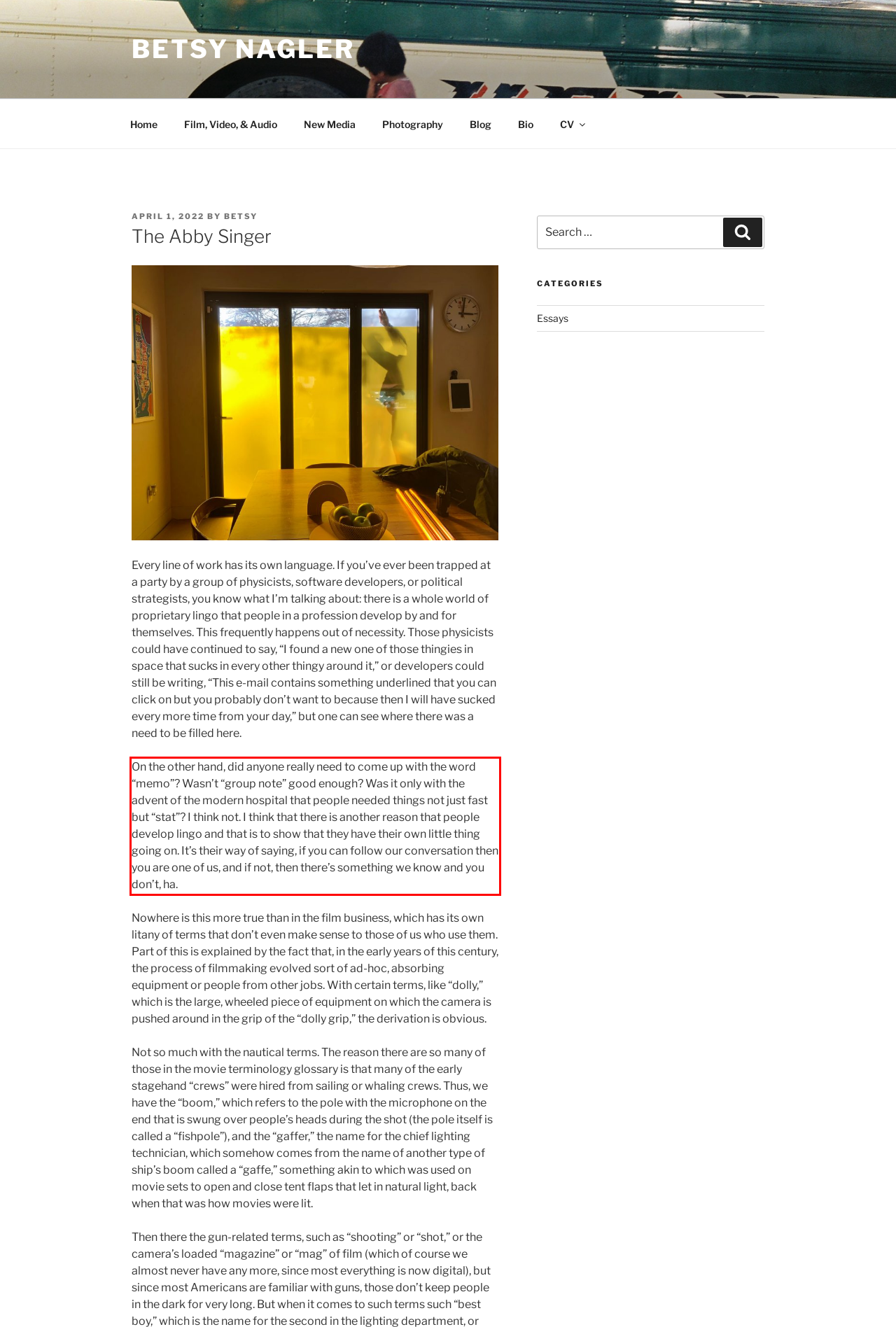You are provided with a webpage screenshot that includes a red rectangle bounding box. Extract the text content from within the bounding box using OCR.

On the other hand, did anyone really need to come up with the word “memo”? Wasn’t “group note” good enough? Was it only with the advent of the modern hospital that people needed things not just fast but “stat”? I think not. I think that there is another reason that people develop lingo and that is to show that they have their own little thing going on. It’s their way of saying, if you can follow our conversation then you are one of us, and if not, then there’s something we know and you don’t, ha.